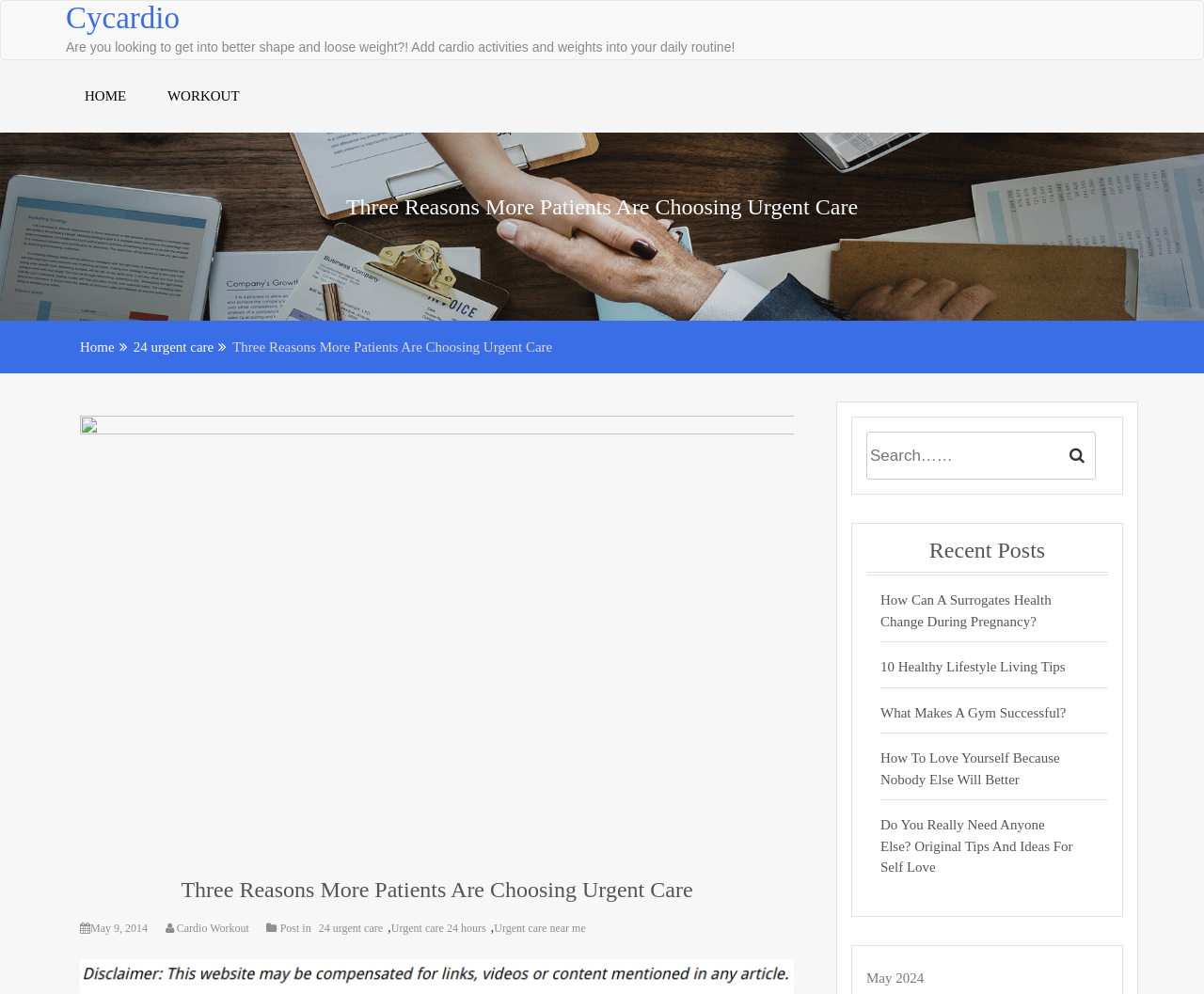Locate the bounding box coordinates of the area that needs to be clicked to fulfill the following instruction: "Click on the 'How Can A Surrogates Health Change During Pregnancy?' link". The coordinates should be in the format of four float numbers between 0 and 1, namely [left, top, right, bottom].

[0.731, 0.594, 0.893, 0.636]